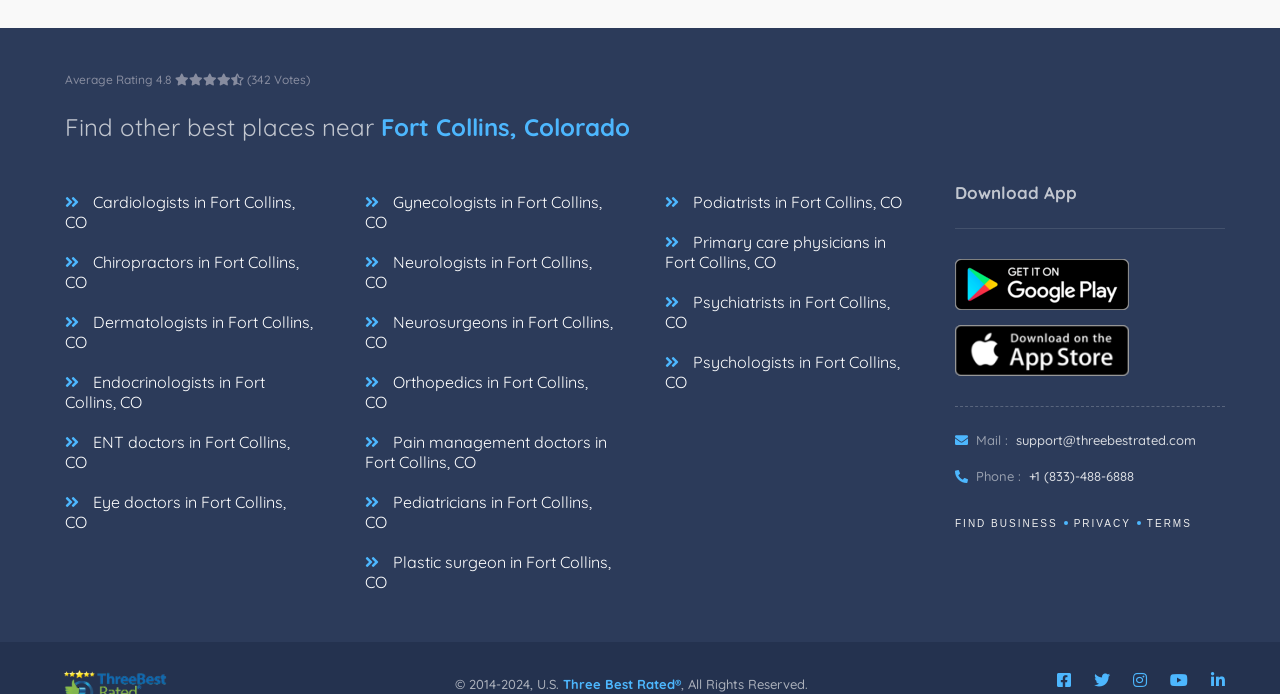Please reply with a single word or brief phrase to the question: 
What types of doctors are listed on this webpage?

Various specialties